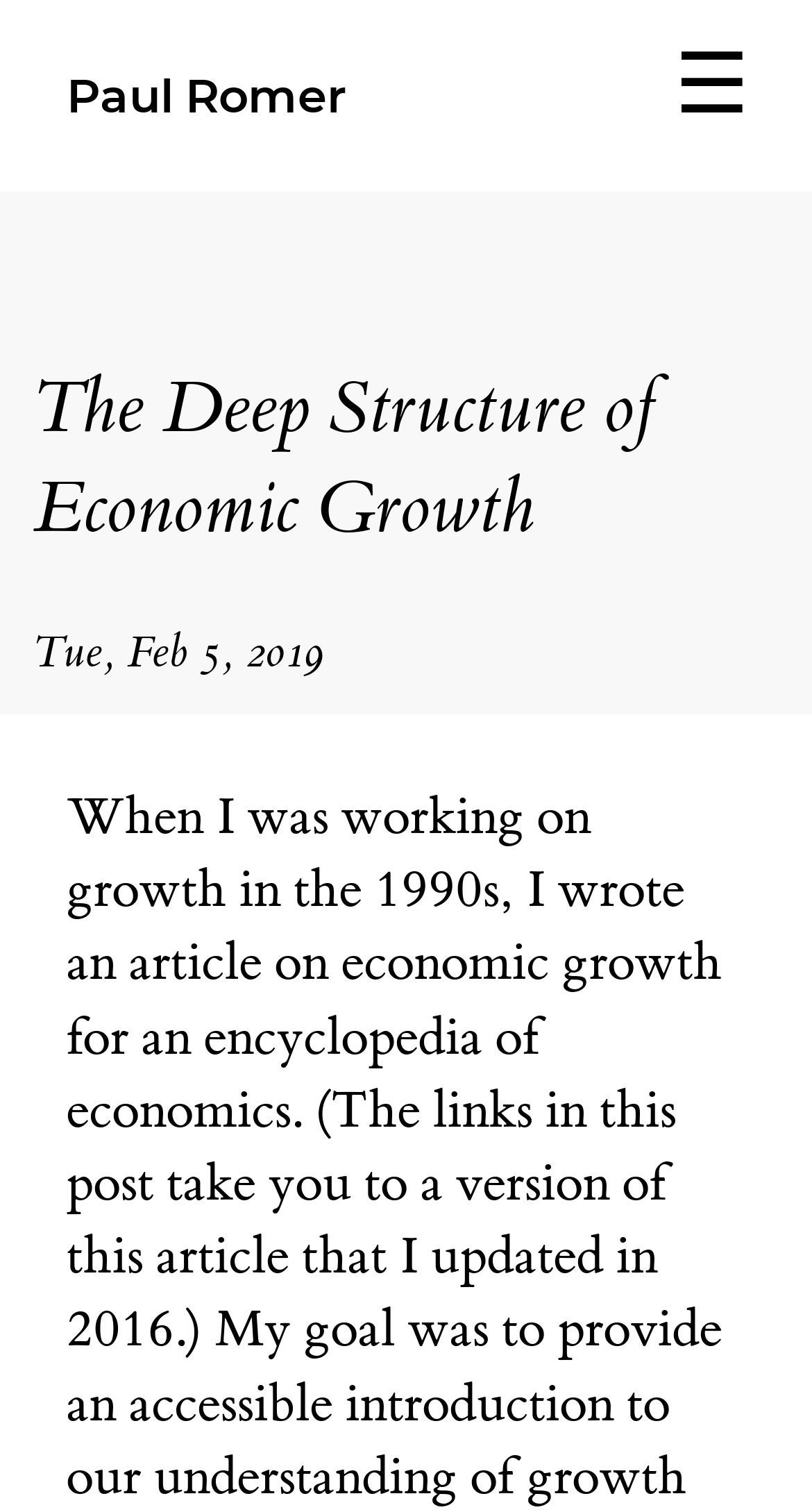Identify the bounding box coordinates of the HTML element based on this description: "California’s Gun Control “Laws”".

None